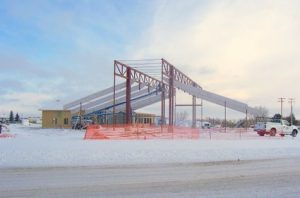Describe the image with as much detail as possible.

The image depicts an active construction site in a snowy landscape, likely associated with the Holy Spirit Catholic Church in Great Falls, Montana. The structure, featuring exposed steel beams and a foundation, is taking shape against a backdrop of cloudy skies. Snow blankets the ground, and construction equipment is visible, indicating ongoing development. A safety barrier made of orange plastic fencing surrounds the site, emphasizing the precautionary measures in place. This construction project reflects the parish's commitment to growth and expansion, paralleling the vision articulated by the community for their future needs and initiatives.